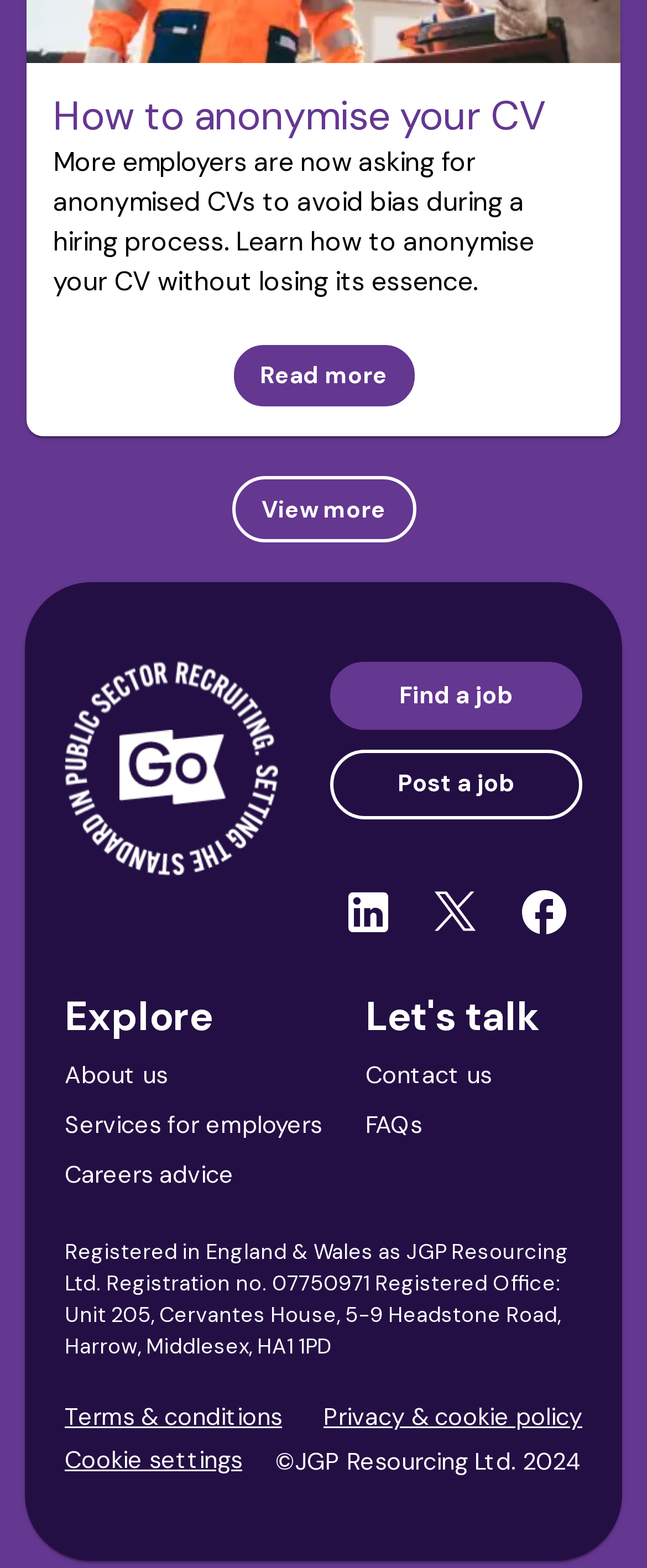By analyzing the image, answer the following question with a detailed response: How many social media links are there?

I counted the social media links by looking at the icons and text near the bottom of the webpage, and I found three links: LinkedIn, X, and Facebook.